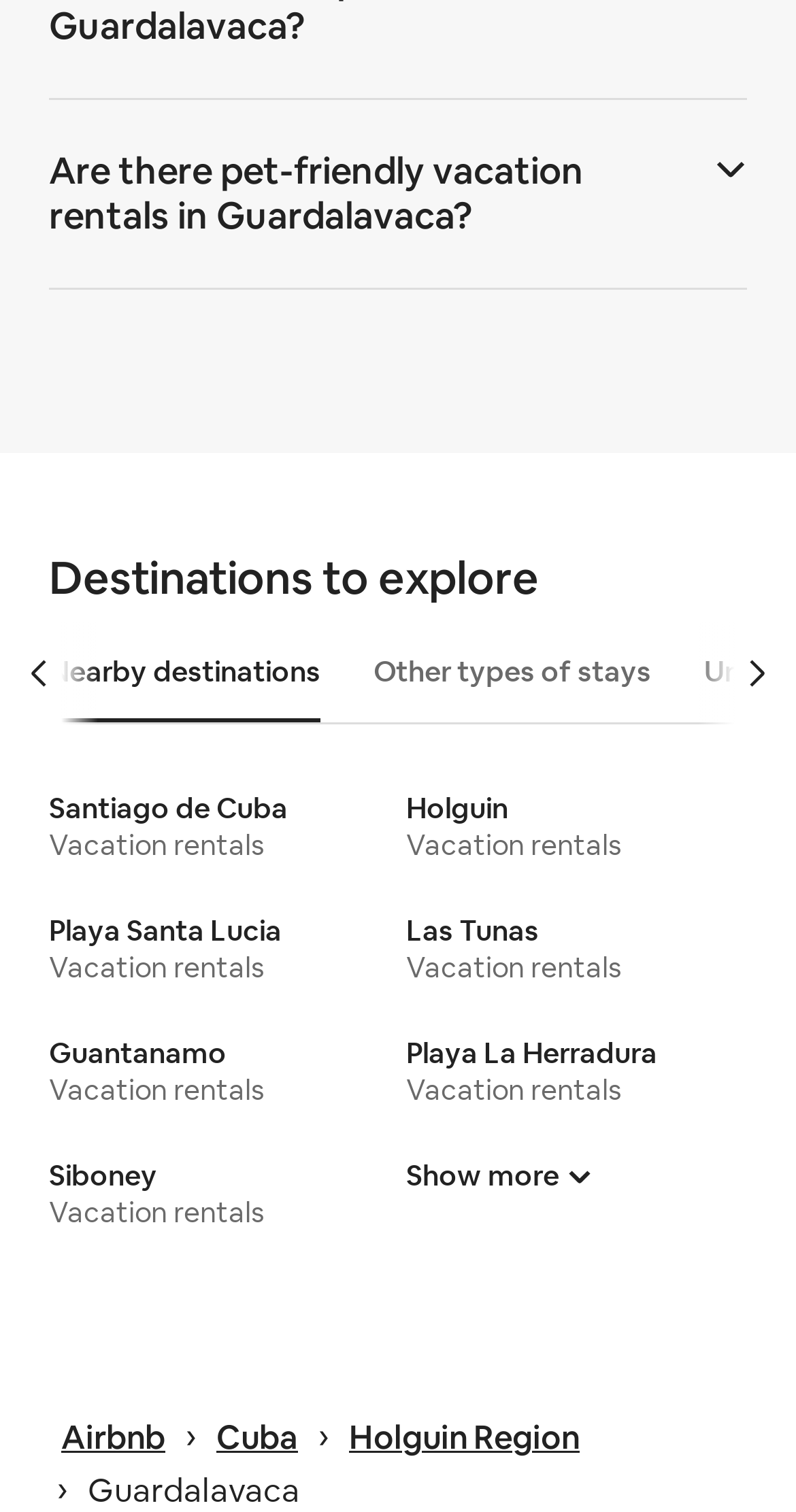What type of vacation rentals are available in Guardalavaca?
Based on the image, give a one-word or short phrase answer.

Pet-friendly